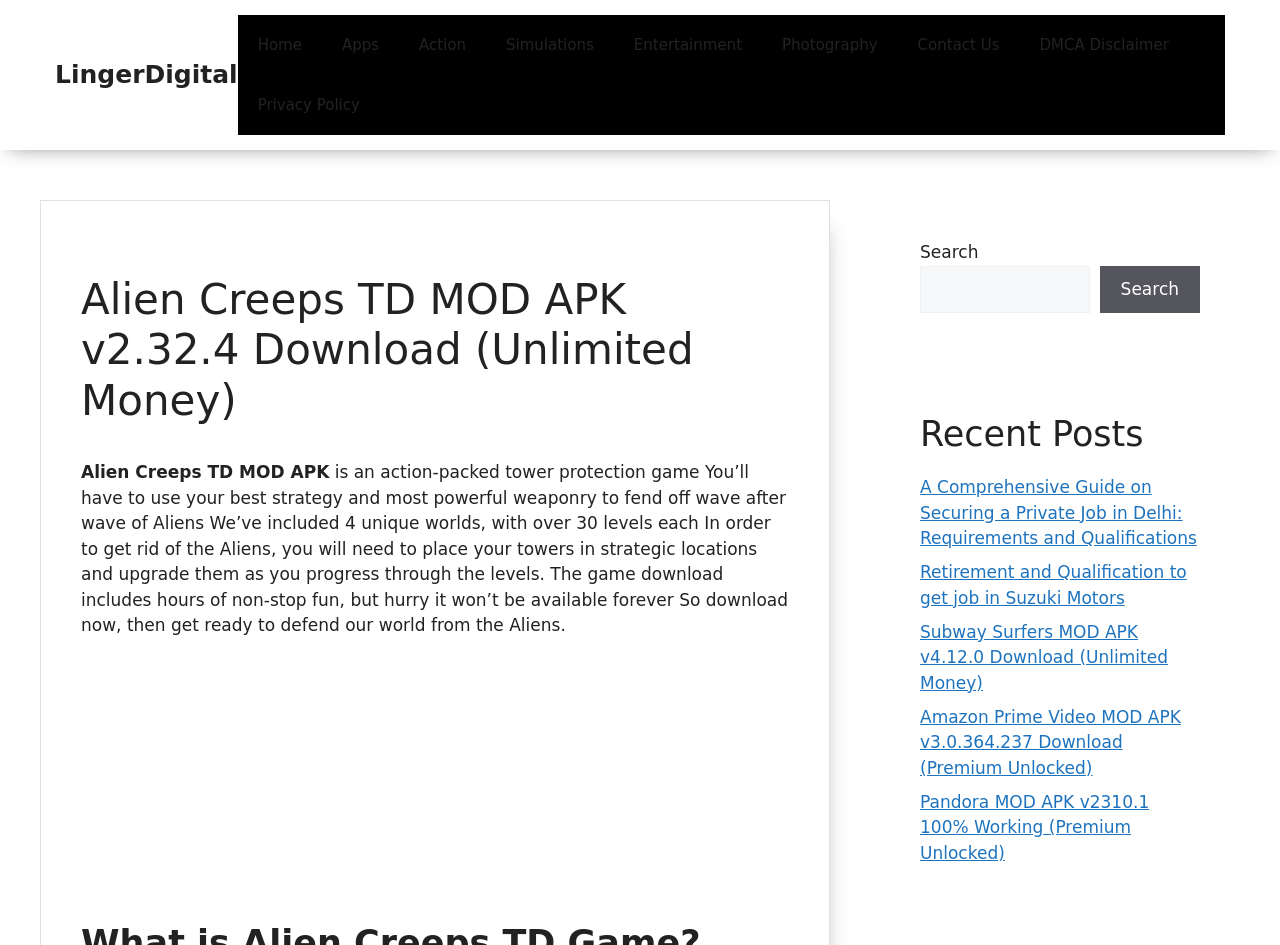What is the function of the button with the text 'Search'?
Please give a detailed and elaborate answer to the question based on the image.

Based on the webpage structure, specifically the search element with the button 'Search', I can infer that the function of the button with the text 'Search' is to search for something on the webpage.